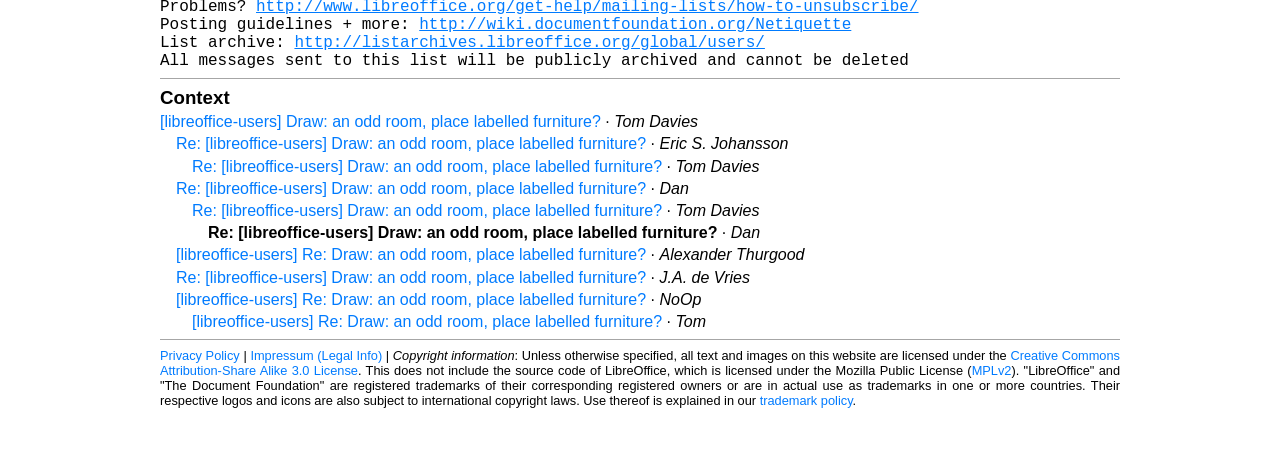Please find the bounding box coordinates of the element that you should click to achieve the following instruction: "View privacy policy". The coordinates should be presented as four float numbers between 0 and 1: [left, top, right, bottom].

[0.125, 0.731, 0.187, 0.763]